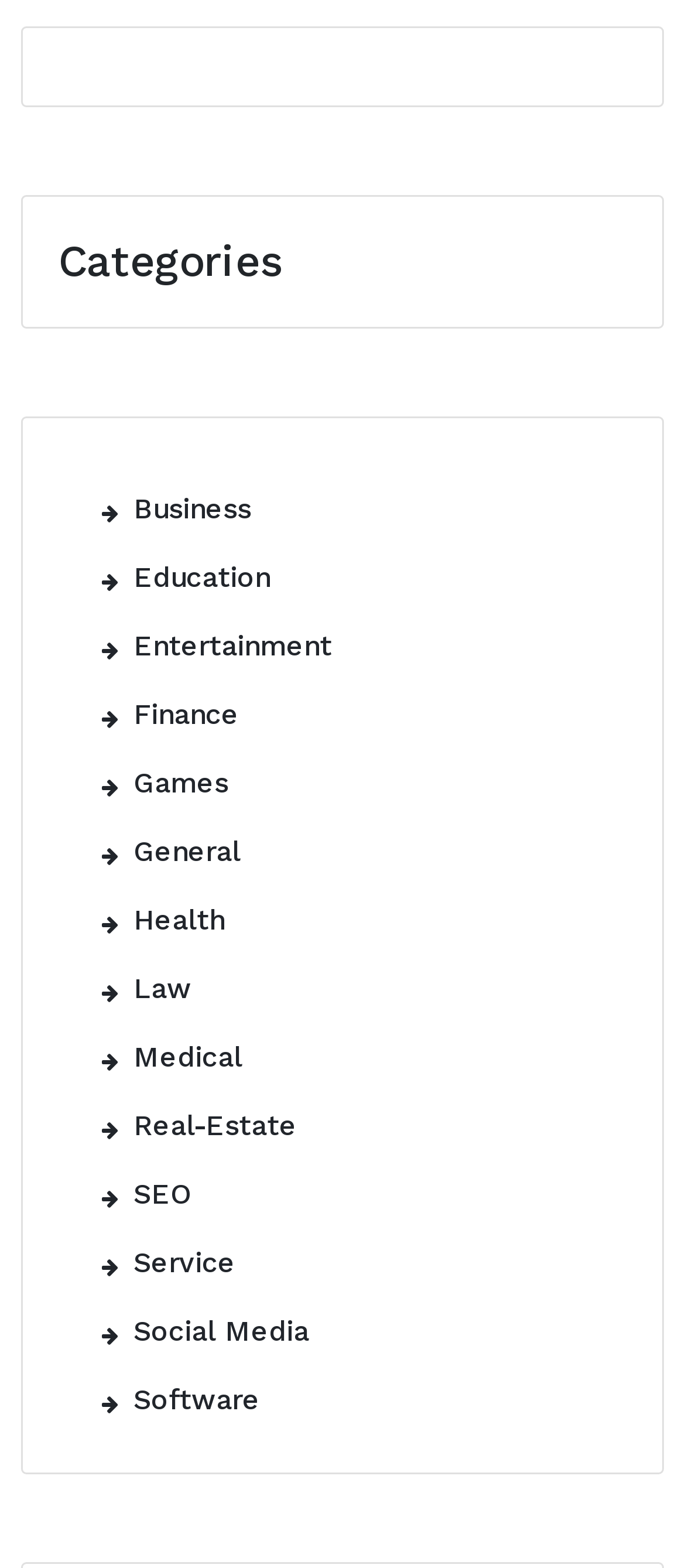Please identify the bounding box coordinates of the element I need to click to follow this instruction: "Click on Business category".

[0.149, 0.303, 0.367, 0.346]